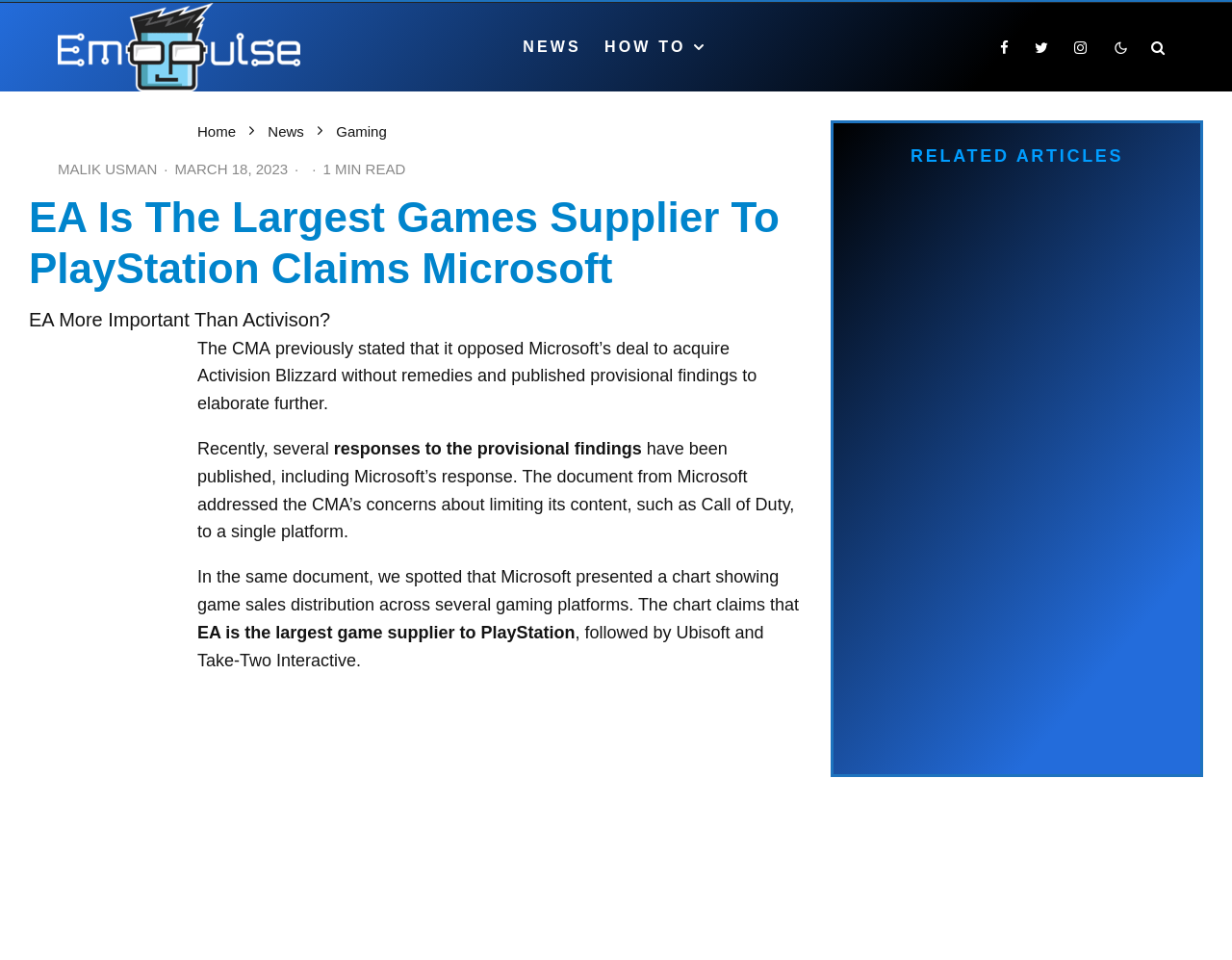Extract the primary headline from the webpage and present its text.

EA Is The Largest Games Supplier To PlayStation Claims Microsoft